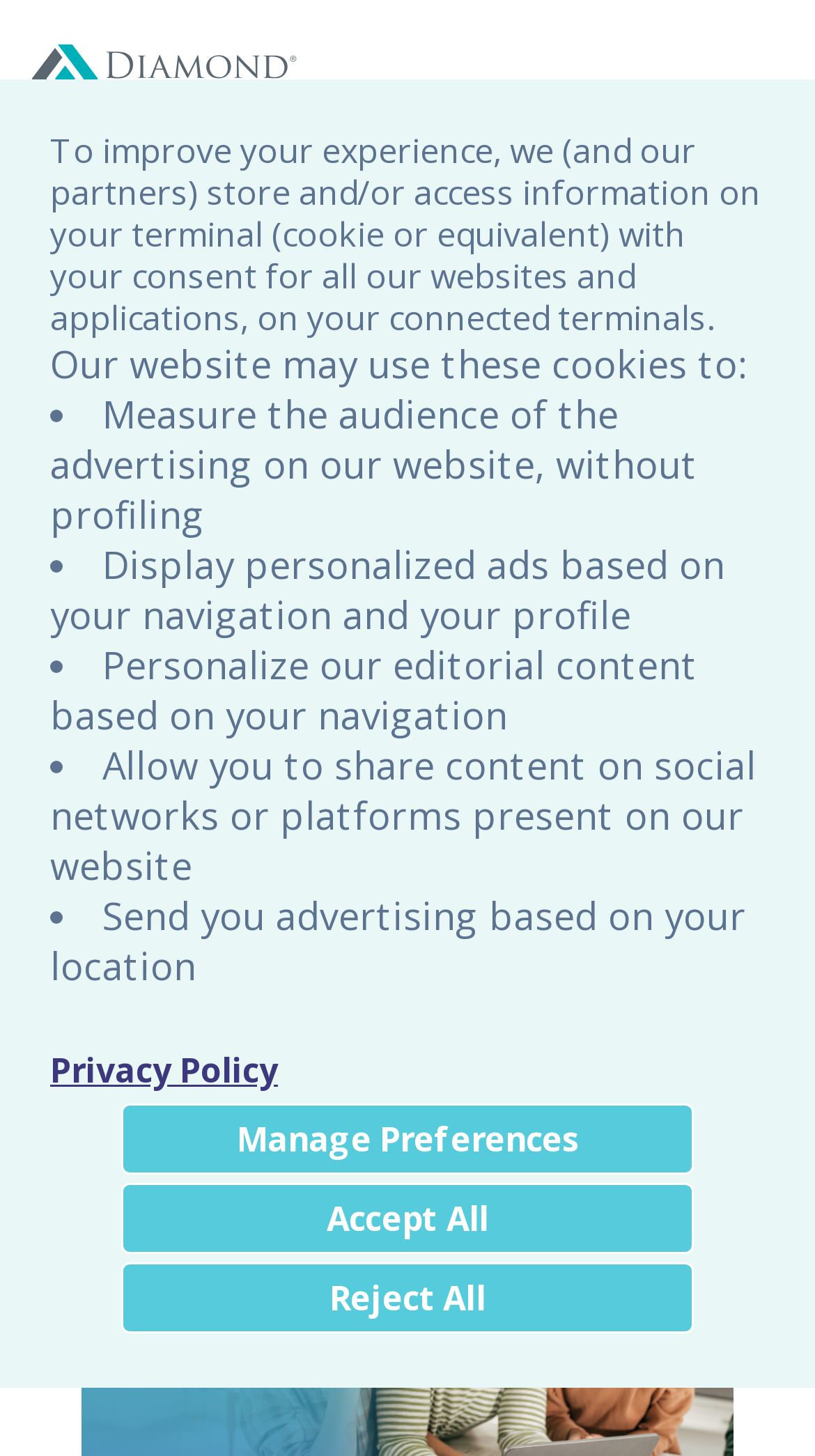How many buttons are there in the cookie consent banner?
Refer to the screenshot and respond with a concise word or phrase.

3